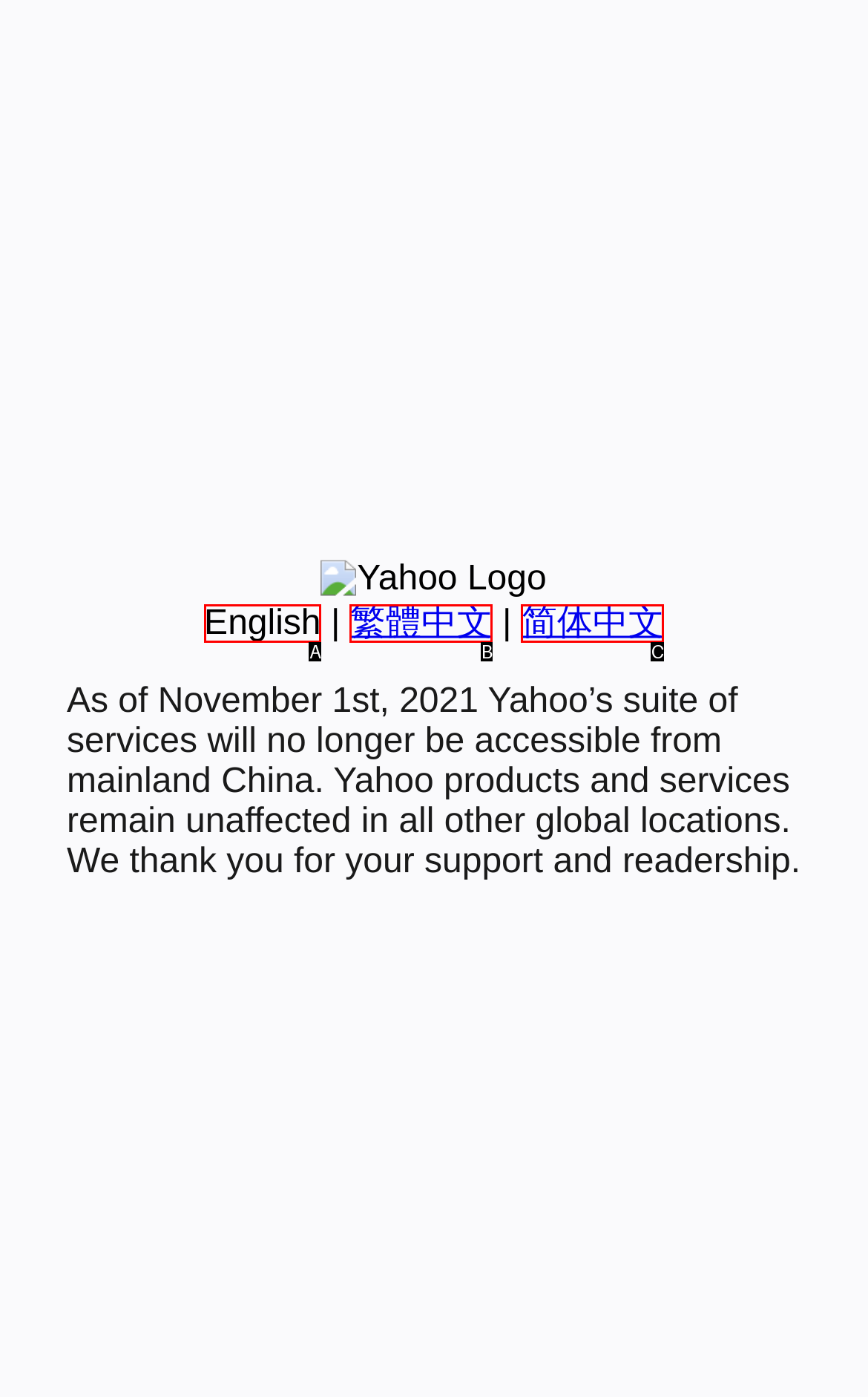Identify the letter that best matches this UI element description: 繁體中文
Answer with the letter from the given options.

B